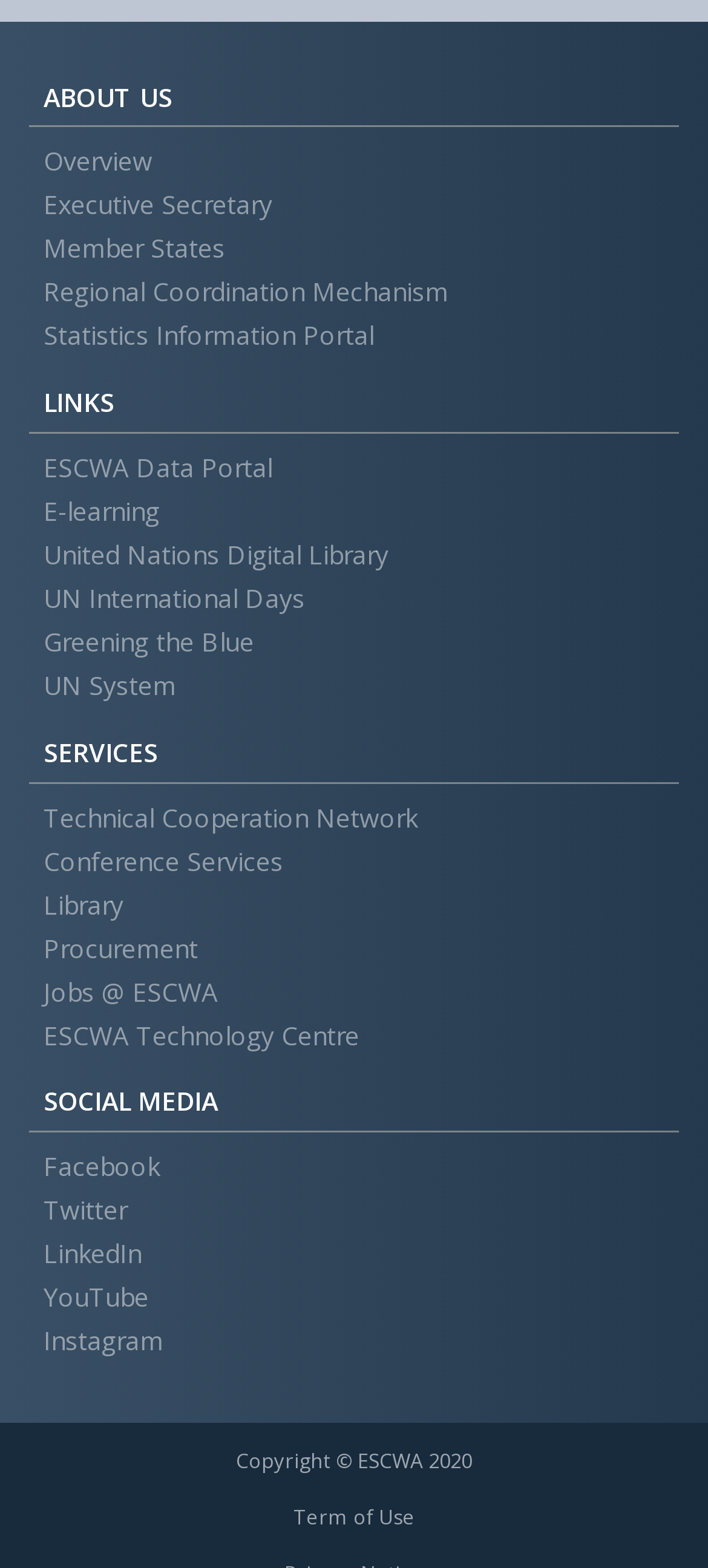Please find the bounding box coordinates of the element that must be clicked to perform the given instruction: "Check the jobs available at ESCWA". The coordinates should be four float numbers from 0 to 1, i.e., [left, top, right, bottom].

[0.041, 0.619, 0.959, 0.647]